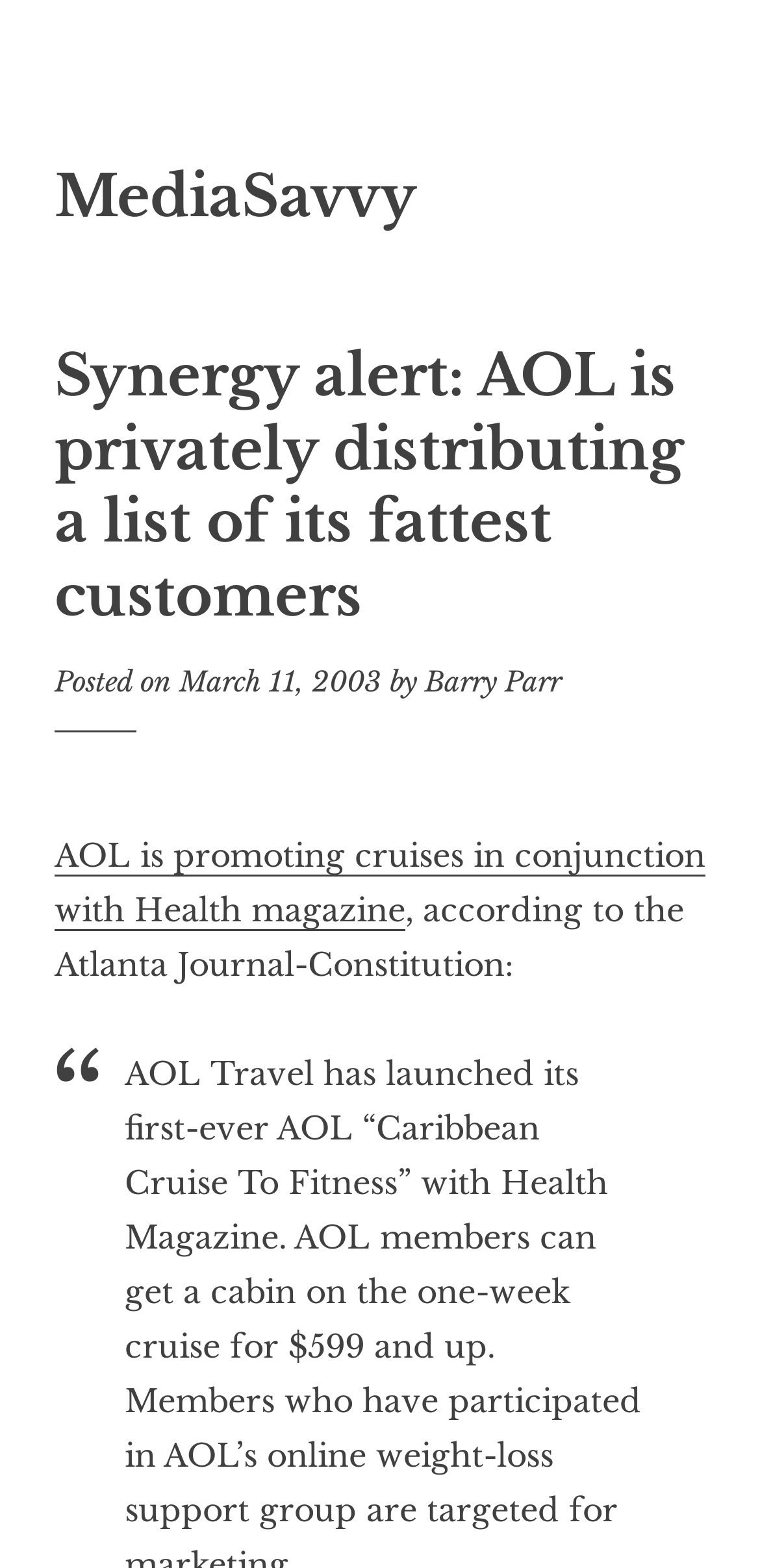Provide a short answer to the following question with just one word or phrase: Who is the author of the post?

Barry Parr